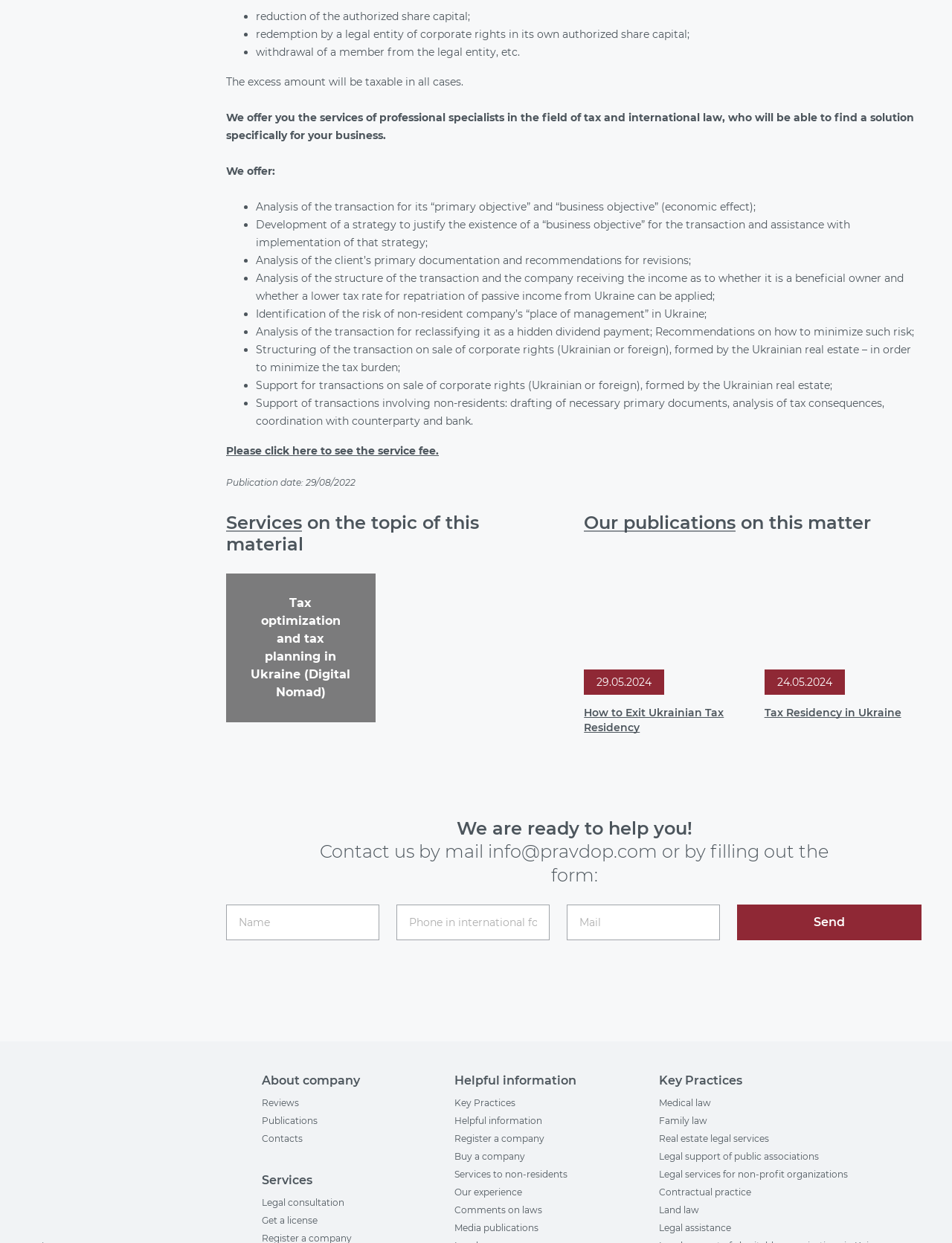What is the company's contact email?
Please craft a detailed and exhaustive response to the question.

The company's contact email is info@pravdop.com, which is provided on the webpage for users to contact the company directly.